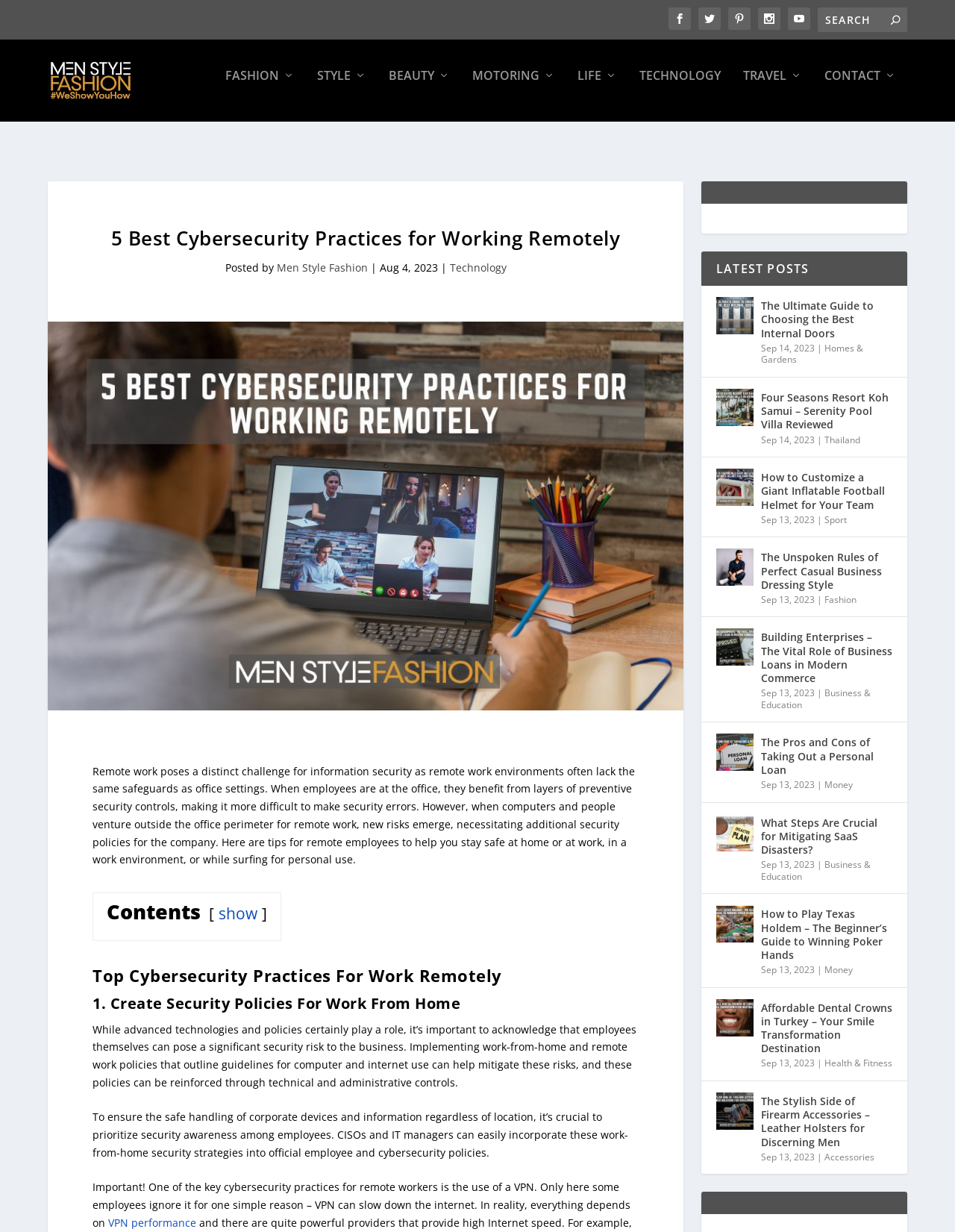How many cybersecurity practices are discussed in the article?
We need a detailed and exhaustive answer to the question. Please elaborate.

The article title '5 Best Cybersecurity Practices for Working Remotely' indicates that five cybersecurity practices are discussed in the article.